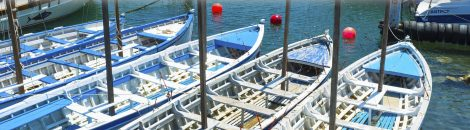Elaborate on the various elements present in the image.

The image showcases a picturesque scene of traditional wooden boats moored in a serene body of water. The boats exhibit a charming blue and white color scheme, with their striking colors contrasting beautifully against the glistening surface of the water. In the background, there are additional boats and vibrant red buoys floating, adding a splash of color to the tranquil setting. The image captures a moment of calm, likely at a marina near Larnaka International Airport, Cyprus, where these boats are part of the local maritime culture. The composition reflects the peaceful atmosphere of the area, inviting viewers to imagine the gentle lapping of water against the hulls and the warmth of the sun.